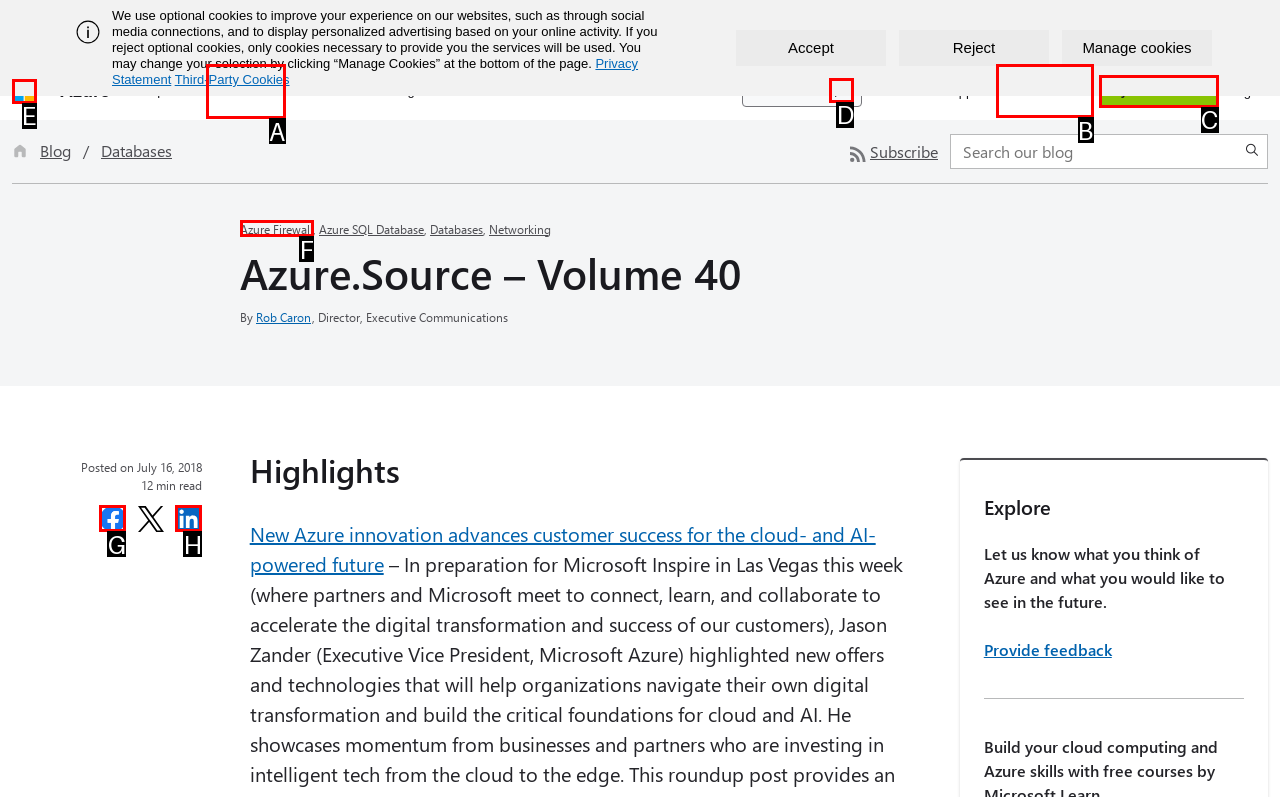Which letter corresponds to the correct option to complete the task: Share this entry on Facebook?
Answer with the letter of the chosen UI element.

None